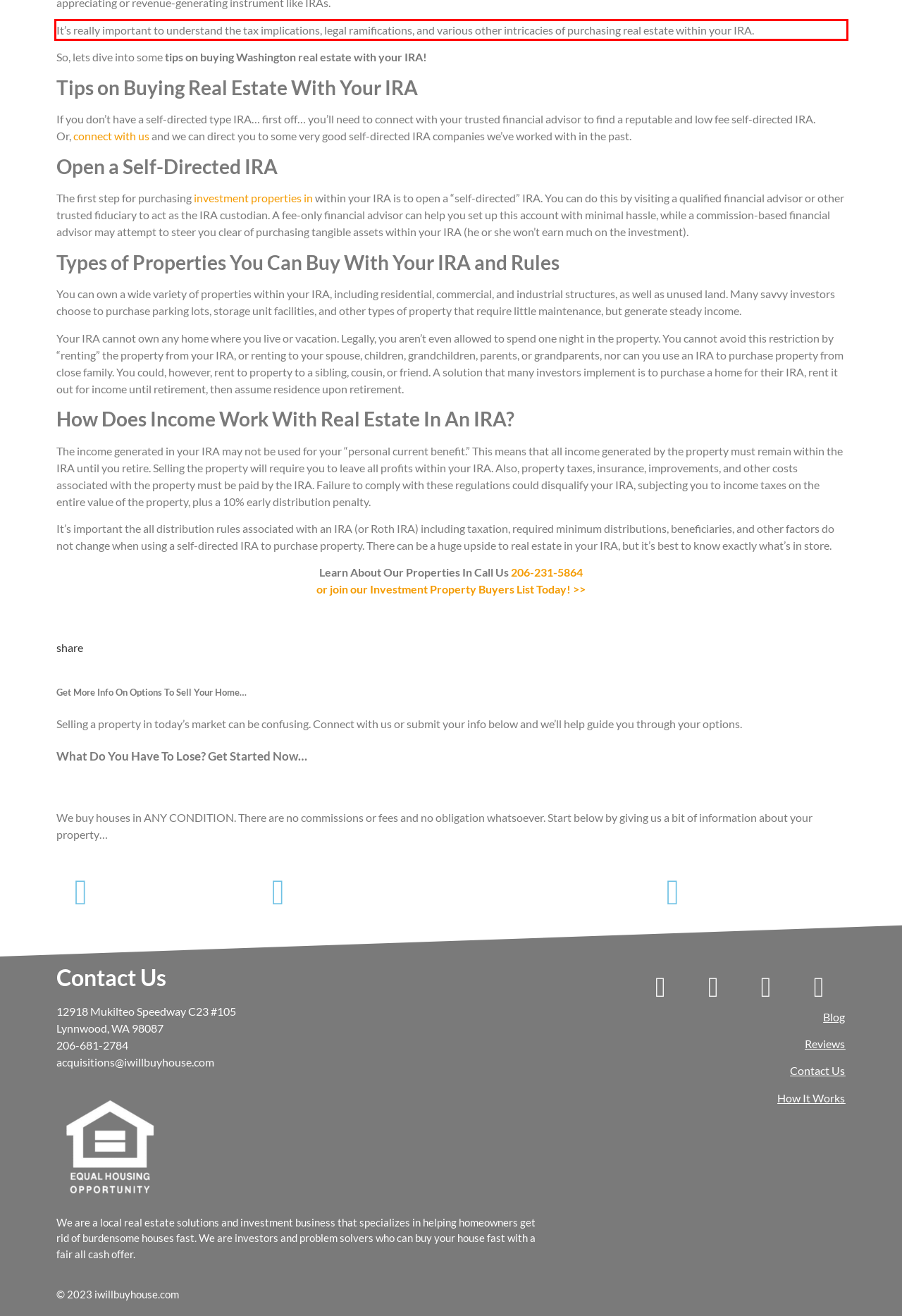Please examine the screenshot of the webpage and read the text present within the red rectangle bounding box.

It’s really important to understand the tax implications, legal ramifications, and various other intricacies of purchasing real estate within your IRA.